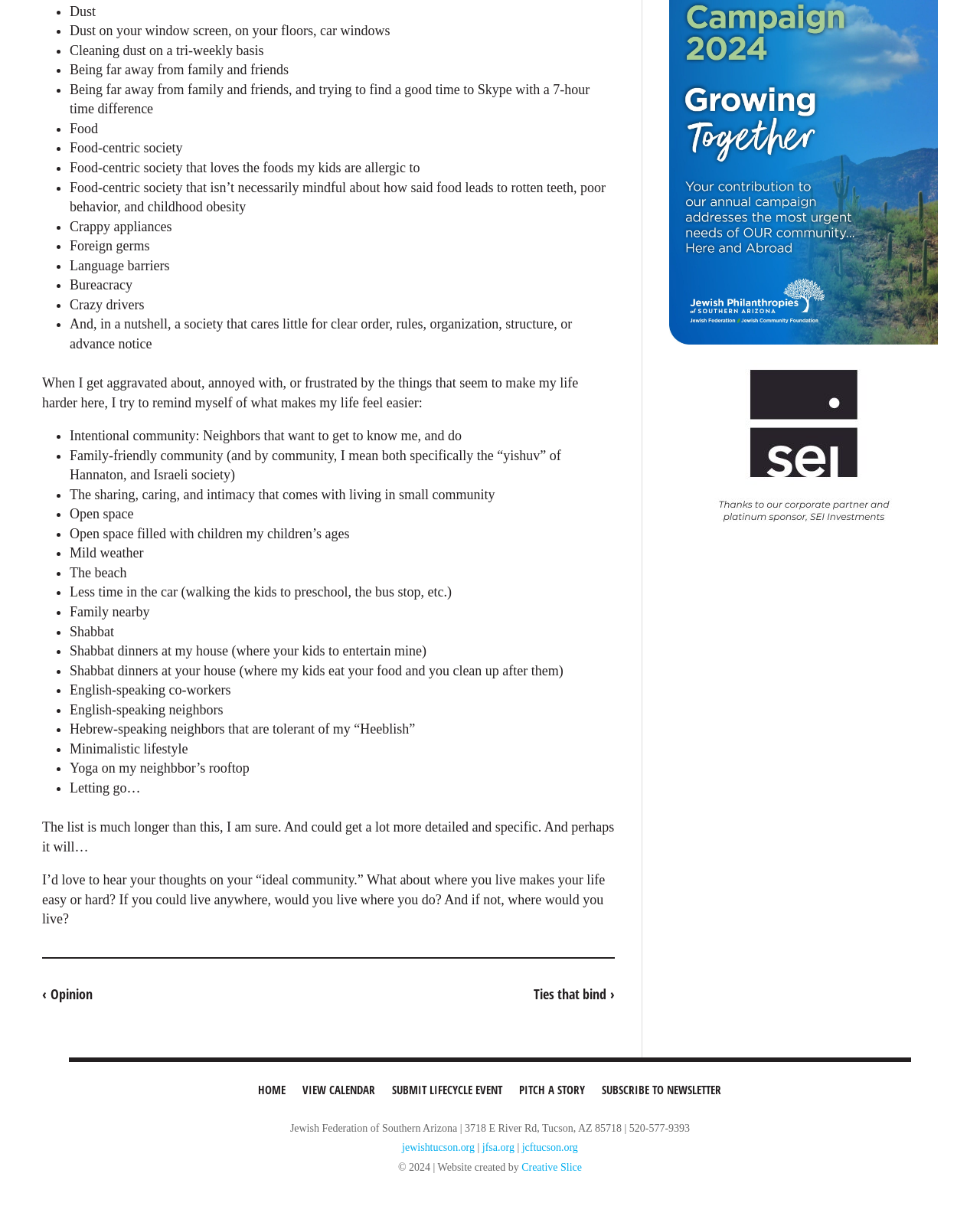Provide a short answer to the following question with just one word or phrase: What is the author's attitude towards their neighbors?

Appreciative